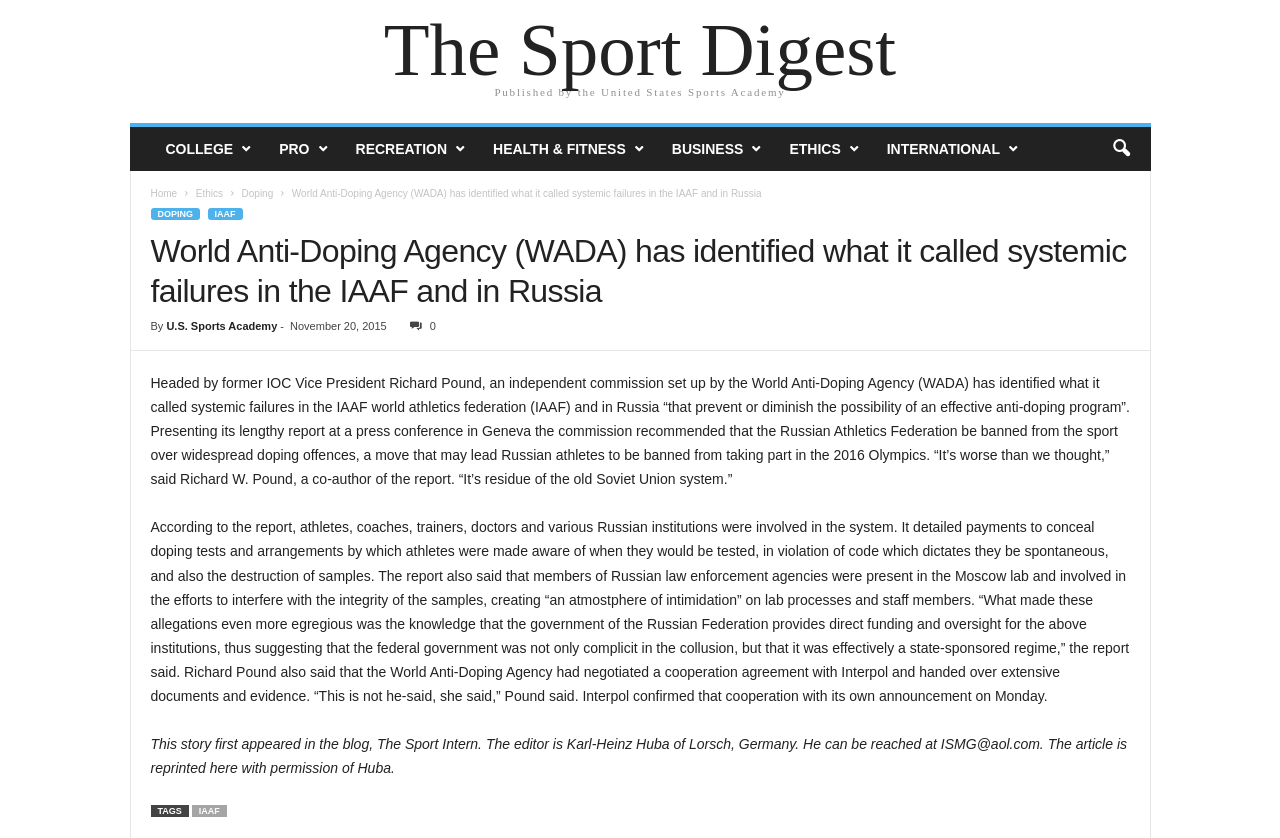Locate the bounding box coordinates of the element that needs to be clicked to carry out the instruction: "Click on the 'Doping' link". The coordinates should be given as four float numbers ranging from 0 to 1, i.e., [left, top, right, bottom].

[0.189, 0.224, 0.213, 0.237]